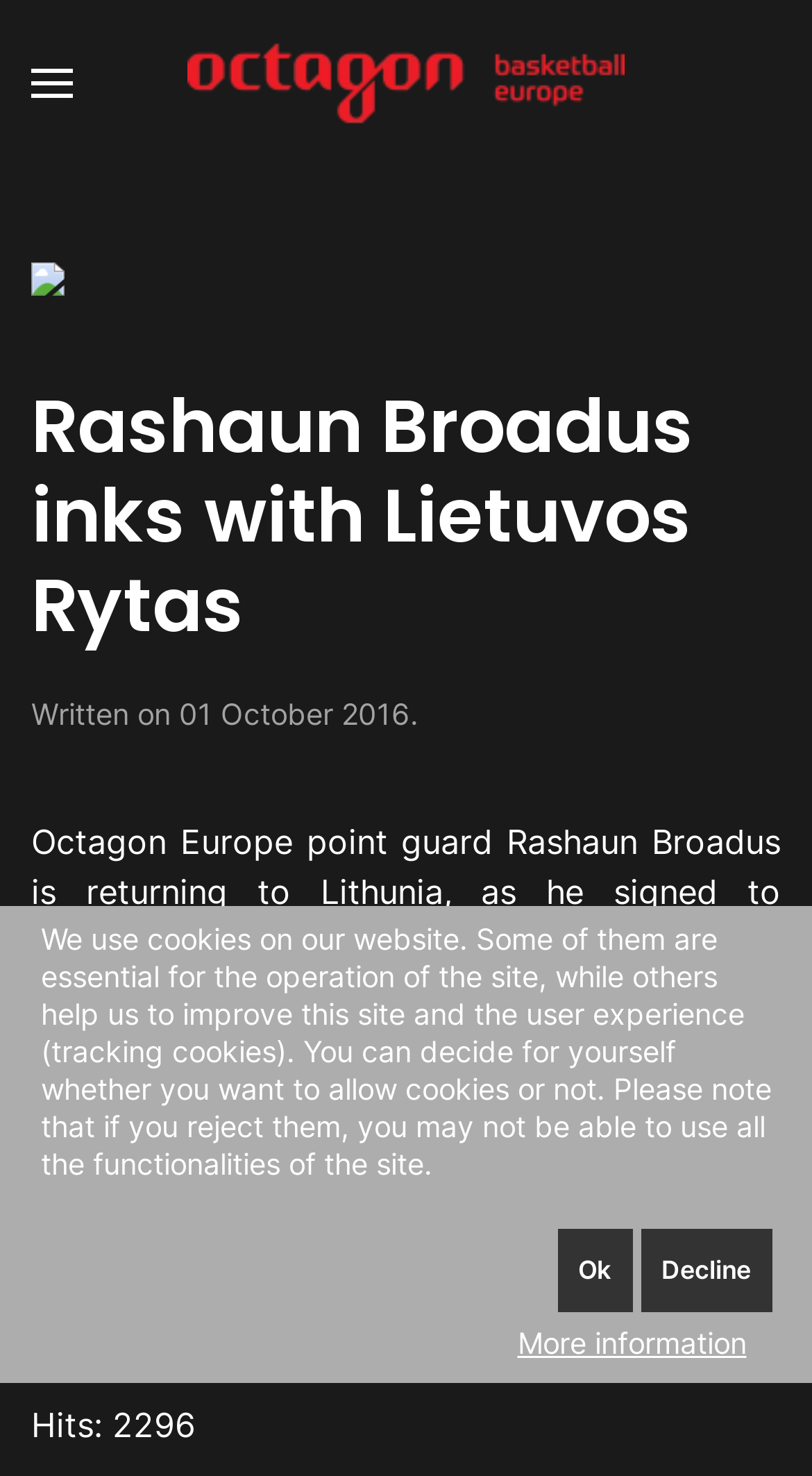What is the date of the article?
Using the image as a reference, answer with just one word or a short phrase.

01 October 2016